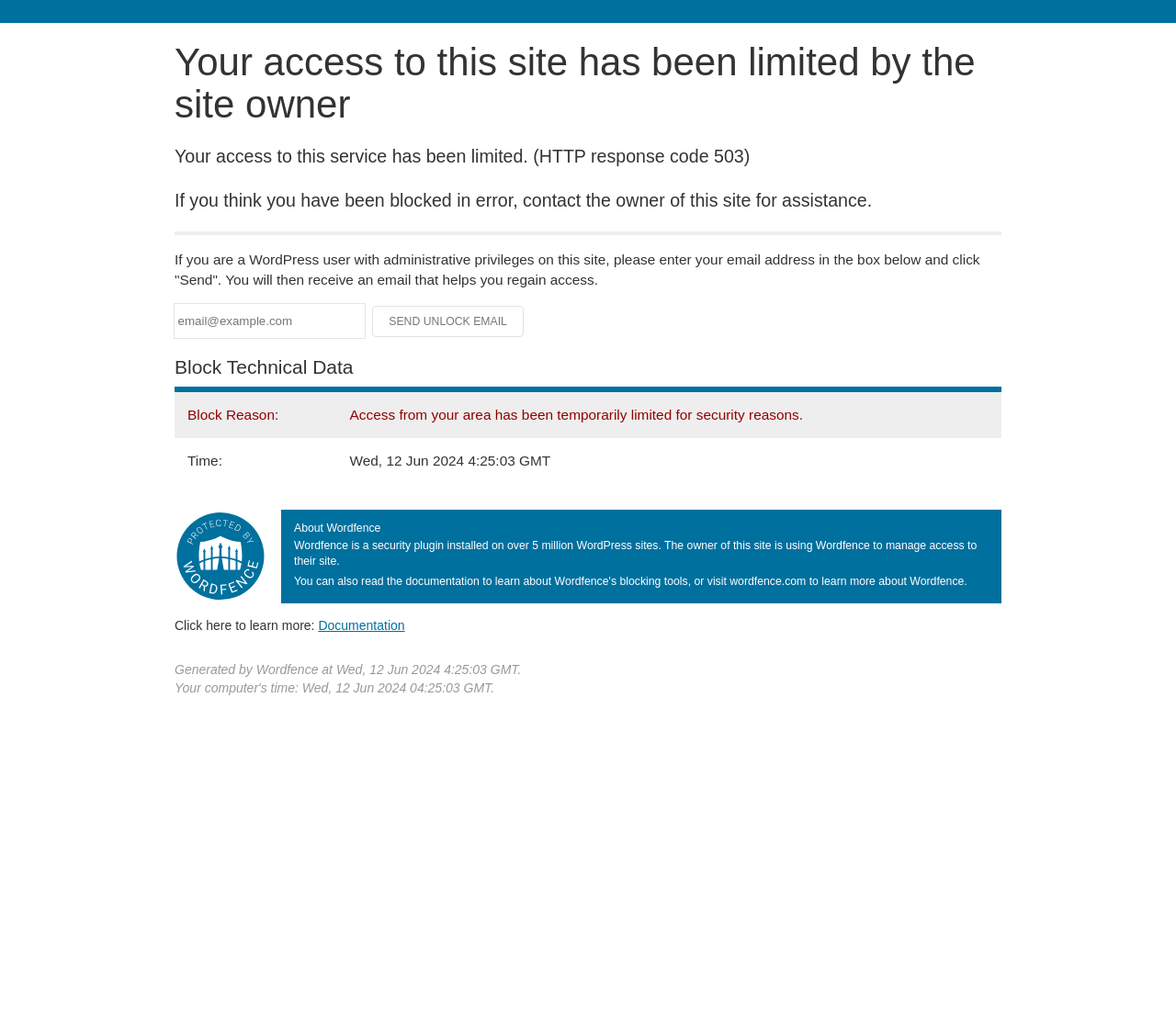What is the purpose of the email address input field?
Using the visual information, answer the question in a single word or phrase.

To regain access